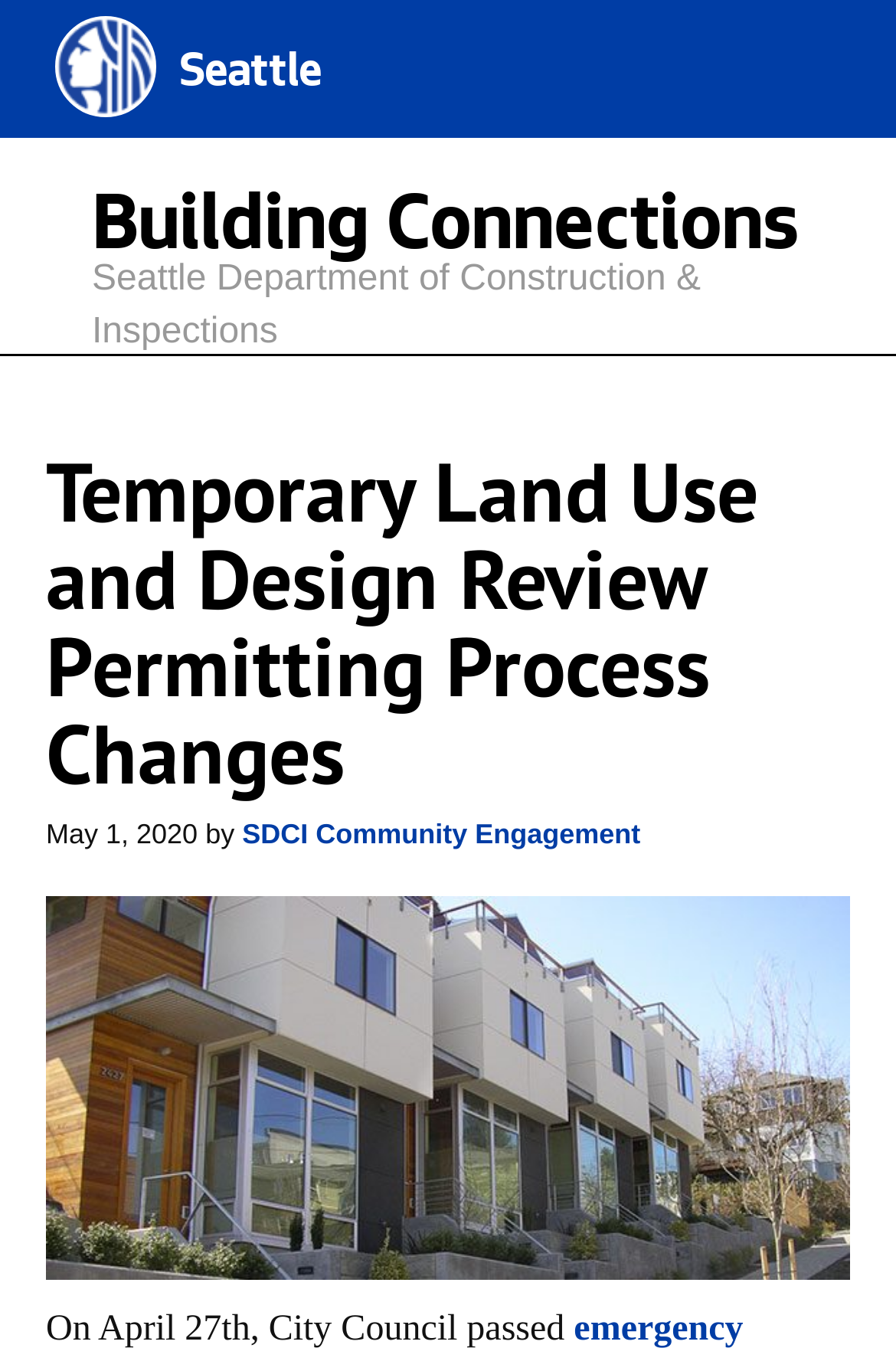Predict the bounding box of the UI element based on the description: "Building Connections". The coordinates should be four float numbers between 0 and 1, formatted as [left, top, right, bottom].

[0.103, 0.153, 0.892, 0.193]